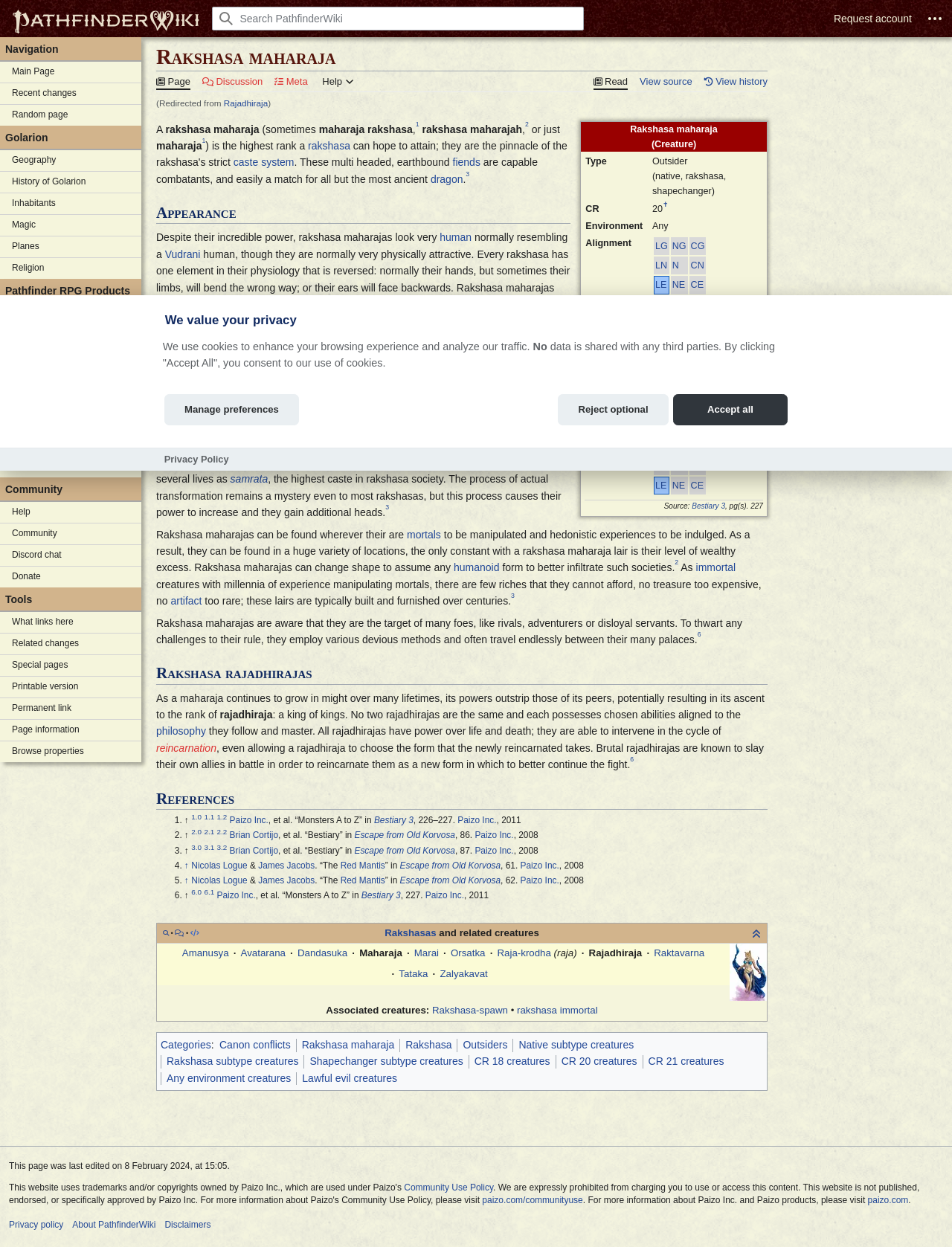Based on the visual content of the image, answer the question thoroughly: What is the CR of the Rakshasa rajadhiraja?

The CR of the Rakshasa rajadhiraja can be found in the table with the header 'CR'. The value in the table is '21+', which indicates the challenge rating of the creature.